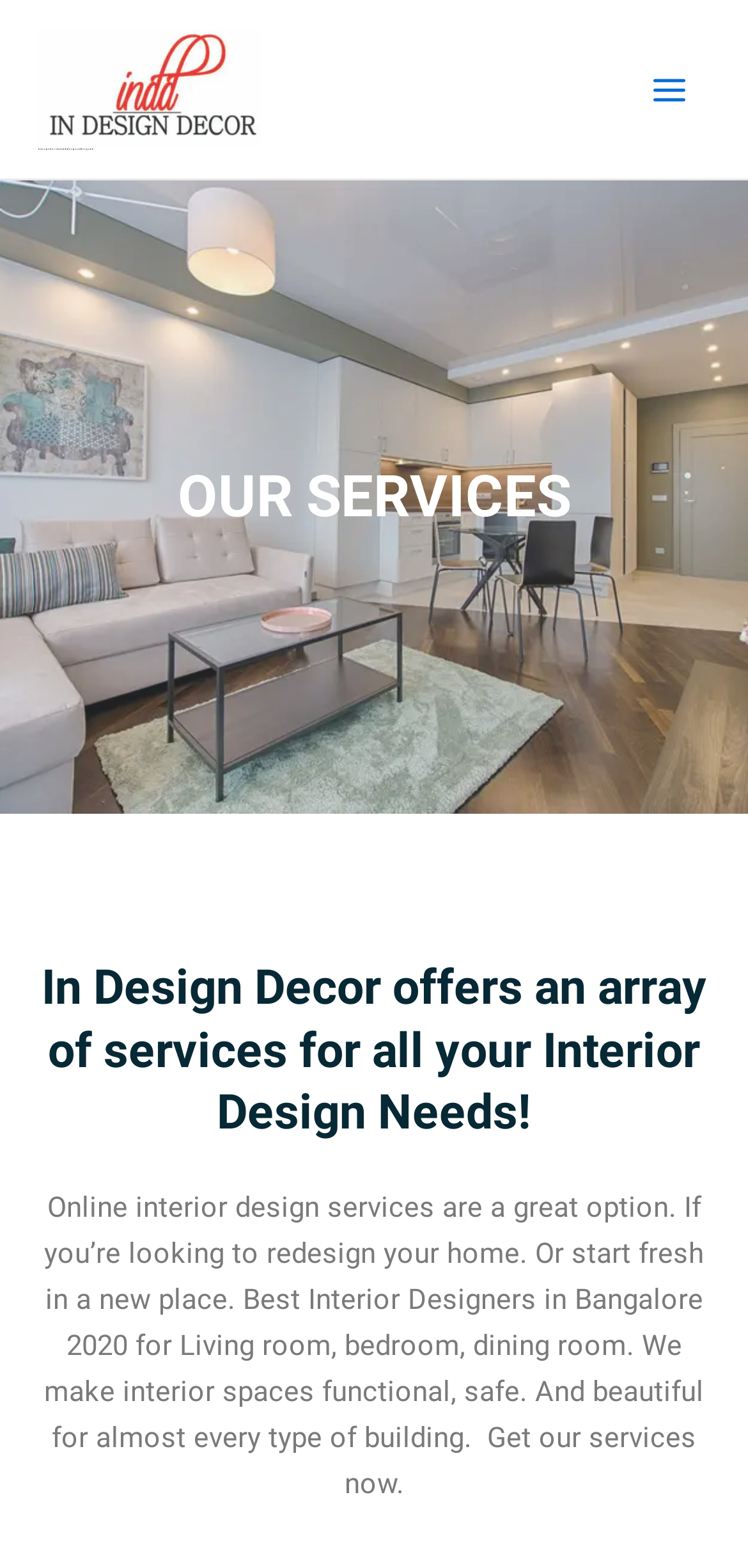Write an elaborate caption that captures the essence of the webpage.

The webpage is about Indesign Decor, a top interior designer in Bangalore, offering online interior design services. At the top left of the page, there is a logo image and a link with the company name. Below the logo, there is another link with the same company name. 

On the top right, there is a main menu button. When expanded, it reveals a section with a heading "OUR SERVICES" and an image. Below the image, there is a heading that describes the services offered by In Design Decor. 

The main content of the page is a paragraph of text that explains the benefits of online interior design services, specifically for redesigning homes or starting fresh in a new place. The text also highlights the company's expertise in making interior spaces functional, safe, and beautiful for various types of buildings. The paragraph ends with a call-to-action, encouraging visitors to get their services now.